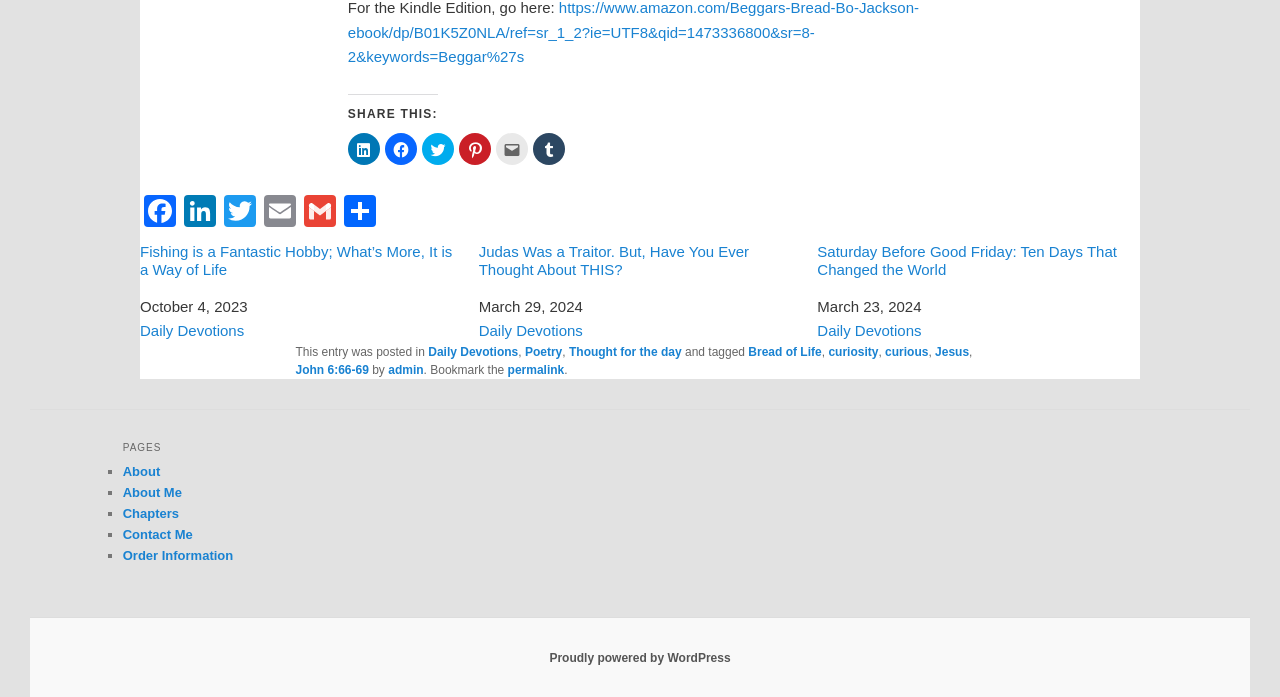Identify the bounding box coordinates of the element that should be clicked to fulfill this task: "Go to page 'About'". The coordinates should be provided as four float numbers between 0 and 1, i.e., [left, top, right, bottom].

[0.096, 0.665, 0.125, 0.687]